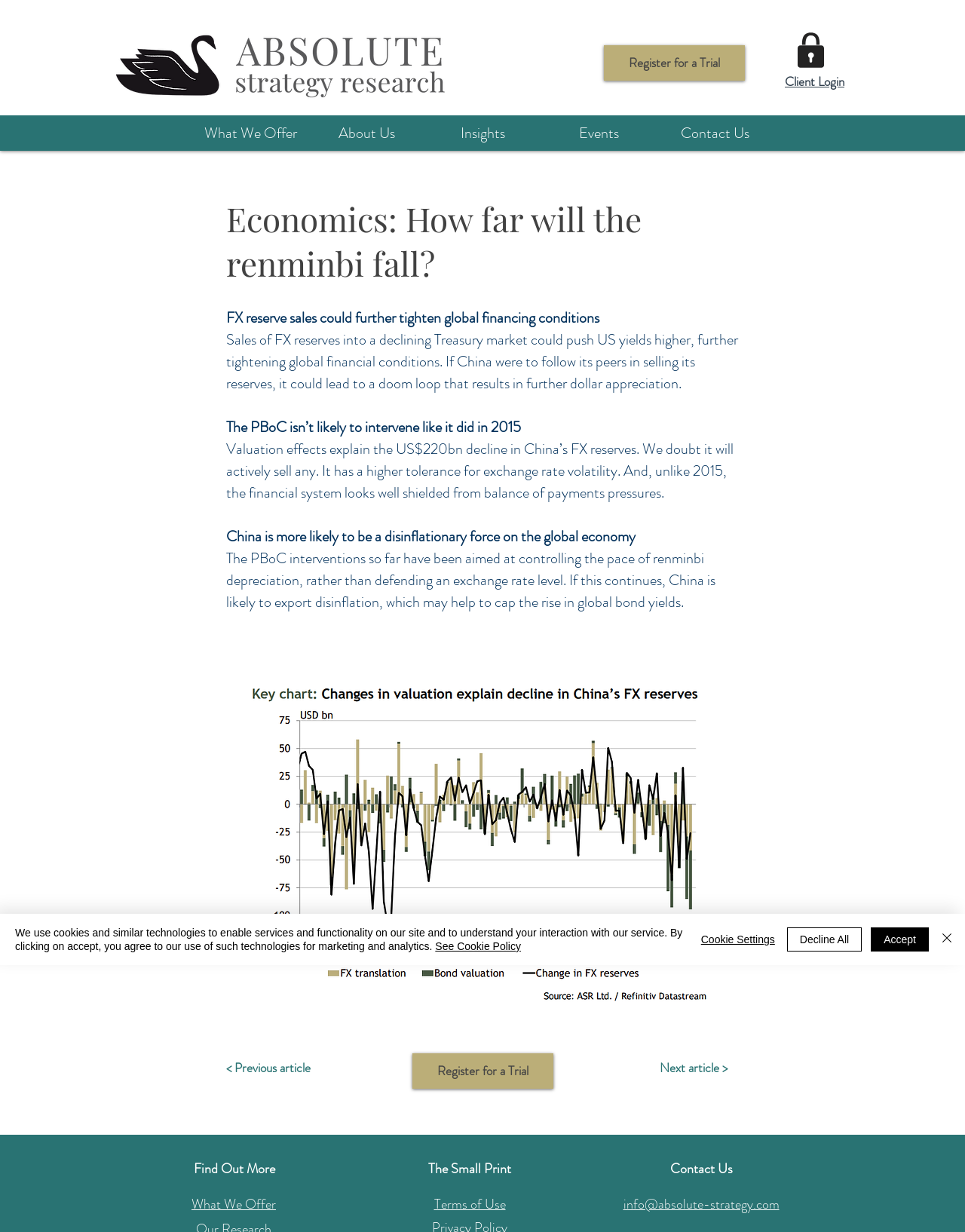Kindly determine the bounding box coordinates for the clickable area to achieve the given instruction: "Read the previous article".

[0.225, 0.855, 0.33, 0.879]